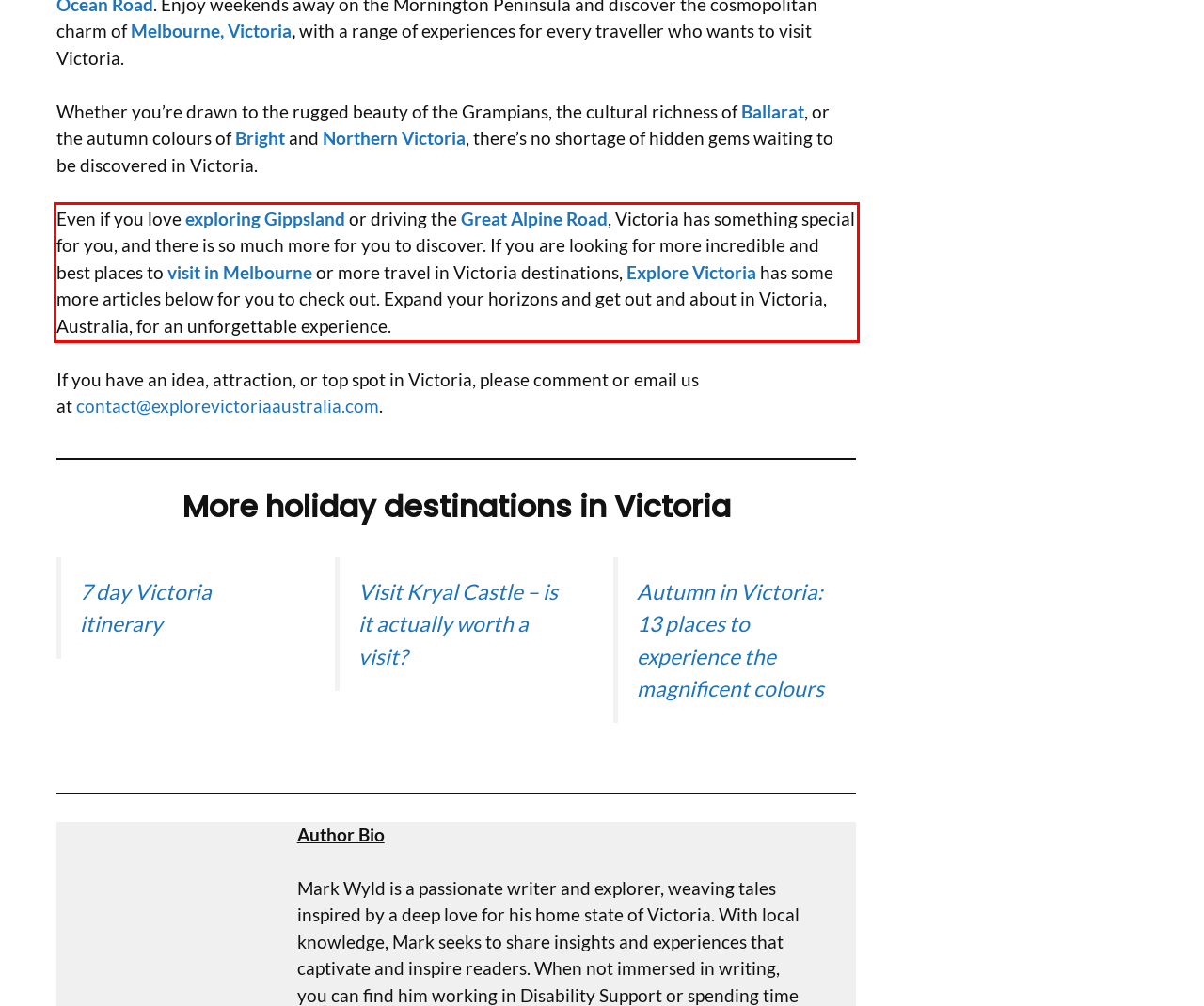Inspect the webpage screenshot that has a red bounding box and use OCR technology to read and display the text inside the red bounding box.

Even if you love exploring Gippsland or driving the Great Alpine Road, Victoria has something special for you, and there is so much more for you to discover. If you are looking for more incredible and best places to visit in Melbourne or more travel in Victoria destinations, Explore Victoria has some more articles below for you to check out. Expand your horizons and get out and about in Victoria, Australia, for an unforgettable experience.